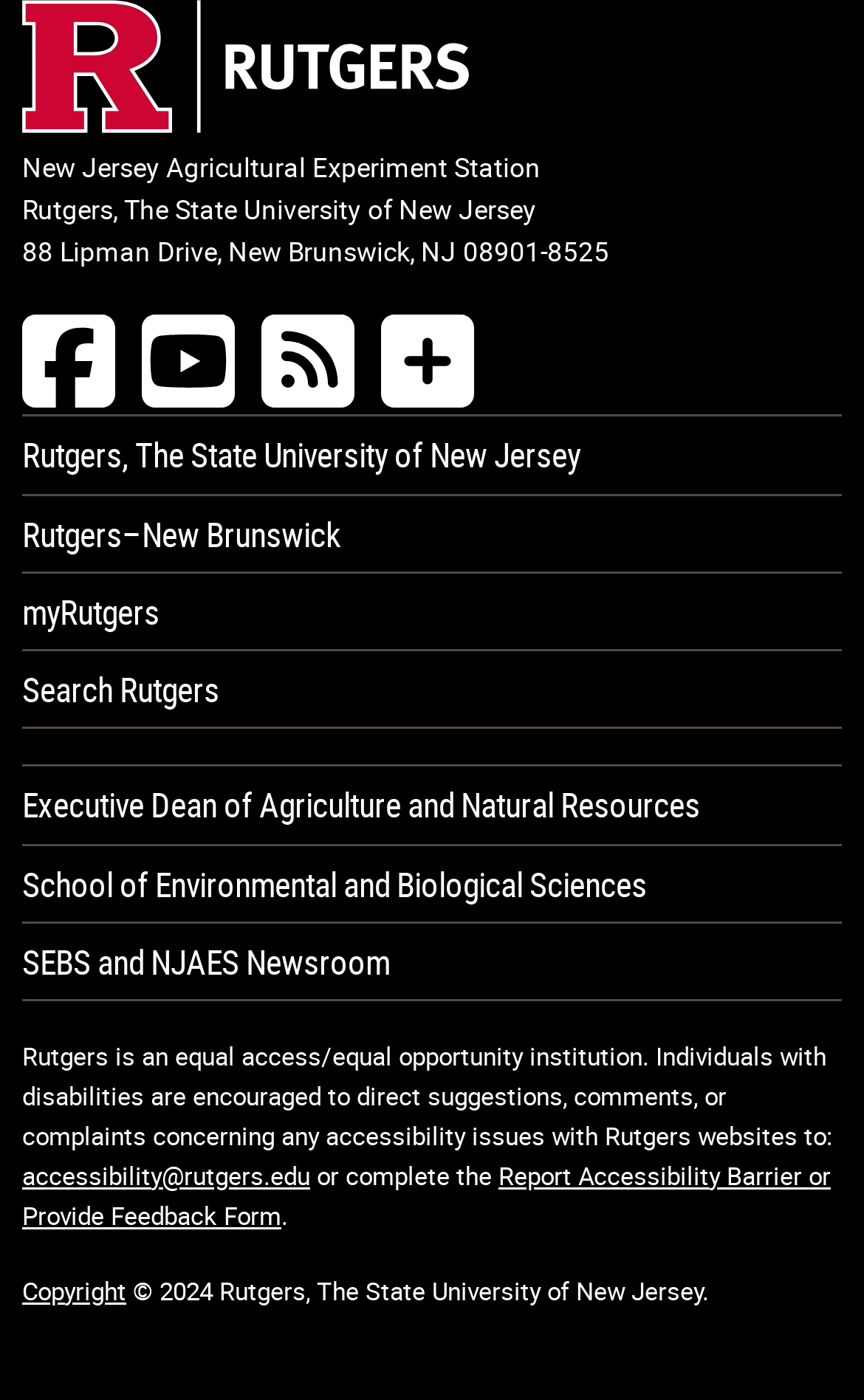Find the bounding box coordinates for the area that should be clicked to accomplish the instruction: "Contact accessibility".

[0.026, 0.827, 0.359, 0.851]